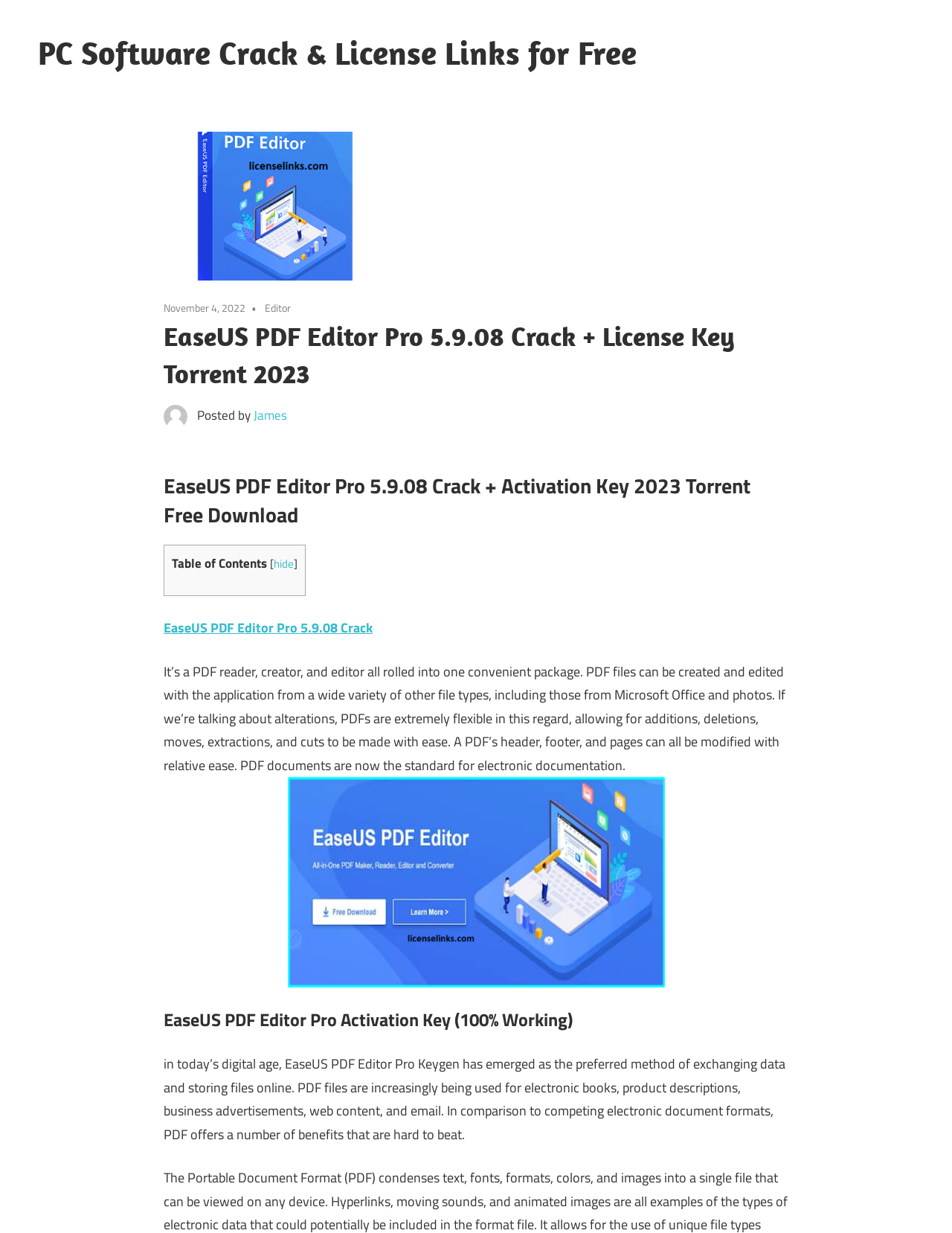Can you find and generate the webpage's heading?

EaseUS PDF Editor Pro 5.9.08 Crack + License Key Torrent 2023